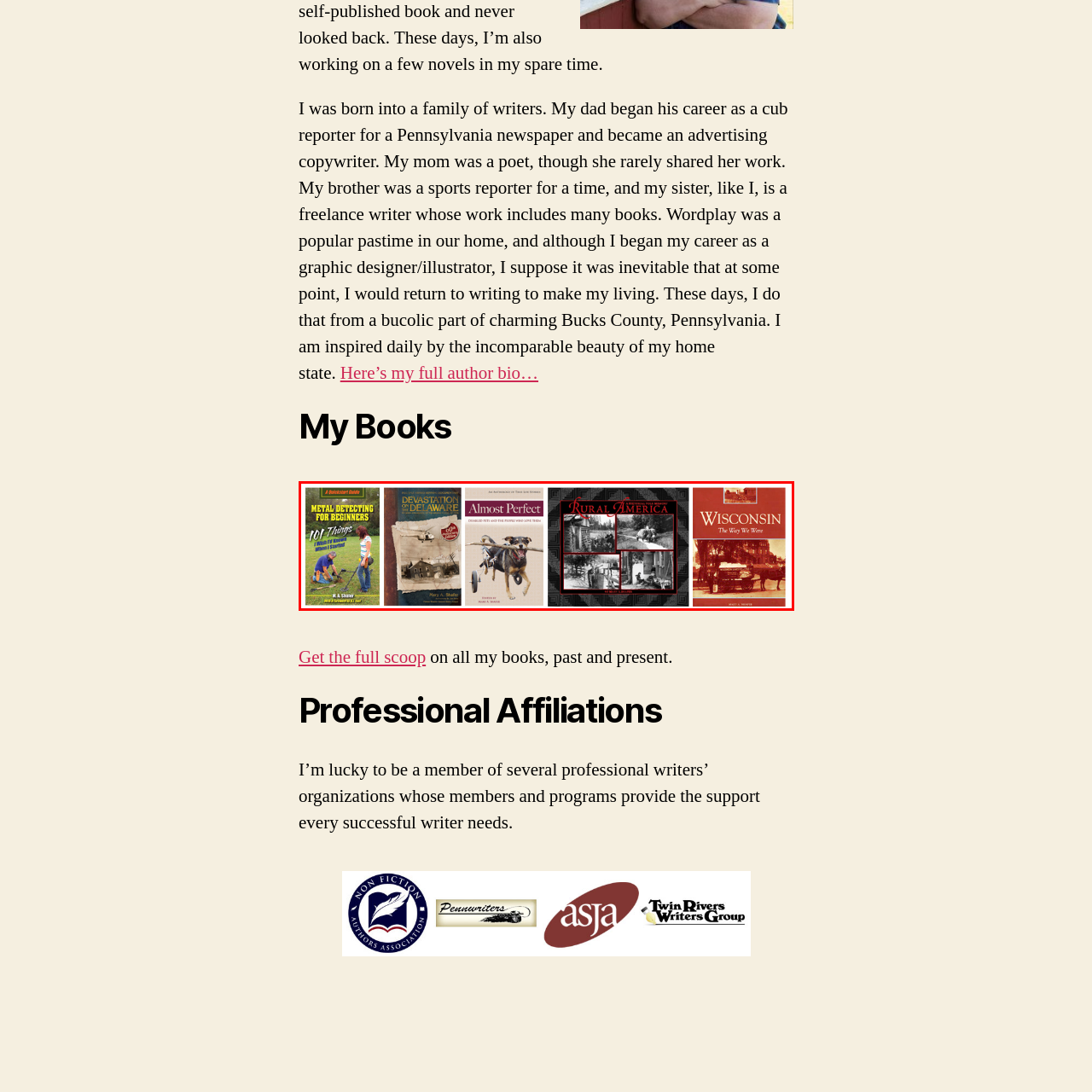Offer a comprehensive narrative for the image inside the red bounding box.

The image showcases a collection of book covers authored by a writer with a rich literary background and family heritage in writing. The books featured from left to right are:

1. **Metal Detecting for Beginners** - A practical guide aimed at those new to the hobby, illustrating tools and techniques for successful metal detecting.
   
2. **Devastation of Delaware** - A historical narrative that captures pivotal moments in Delaware’s past, likely addressing significant events that shaped the state.
   
3. **Almost Perfect** - This book seems to explore themes of imperfection and resilience, emphasizing the narrative of pets and their owners.
   
4. **Rural America** - An evocative exploration of rural life in America, showcasing photographs and stories that highlight the charm and challenges of country living.
   
5. **Wisconsin: The Way We Were** - This title suggests a nostalgic look at Wisconsin’s history, likely celebrating its landscapes, culture, and historical anecdotes.

This diverse collection illustrates the author's versatility, covering topics from practical hobbies to cultural histories, all crafted with a deep appreciation for storytelling and experience. The backdrop of Bucks County, Pennsylvania, serves as an ongoing source of inspiration for the author’s work.